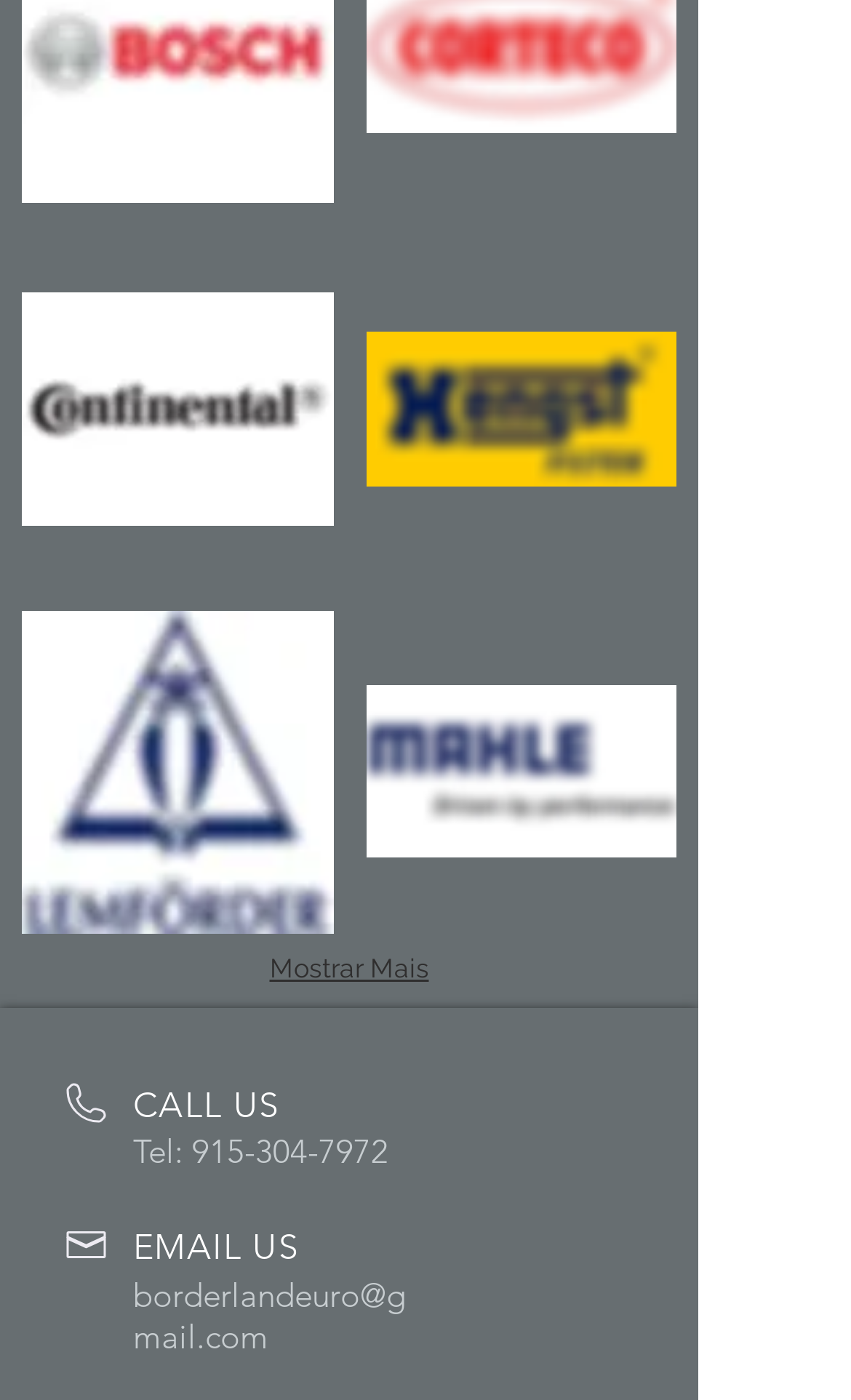How many images are on the top half of the webpage?
By examining the image, provide a one-word or phrase answer.

4